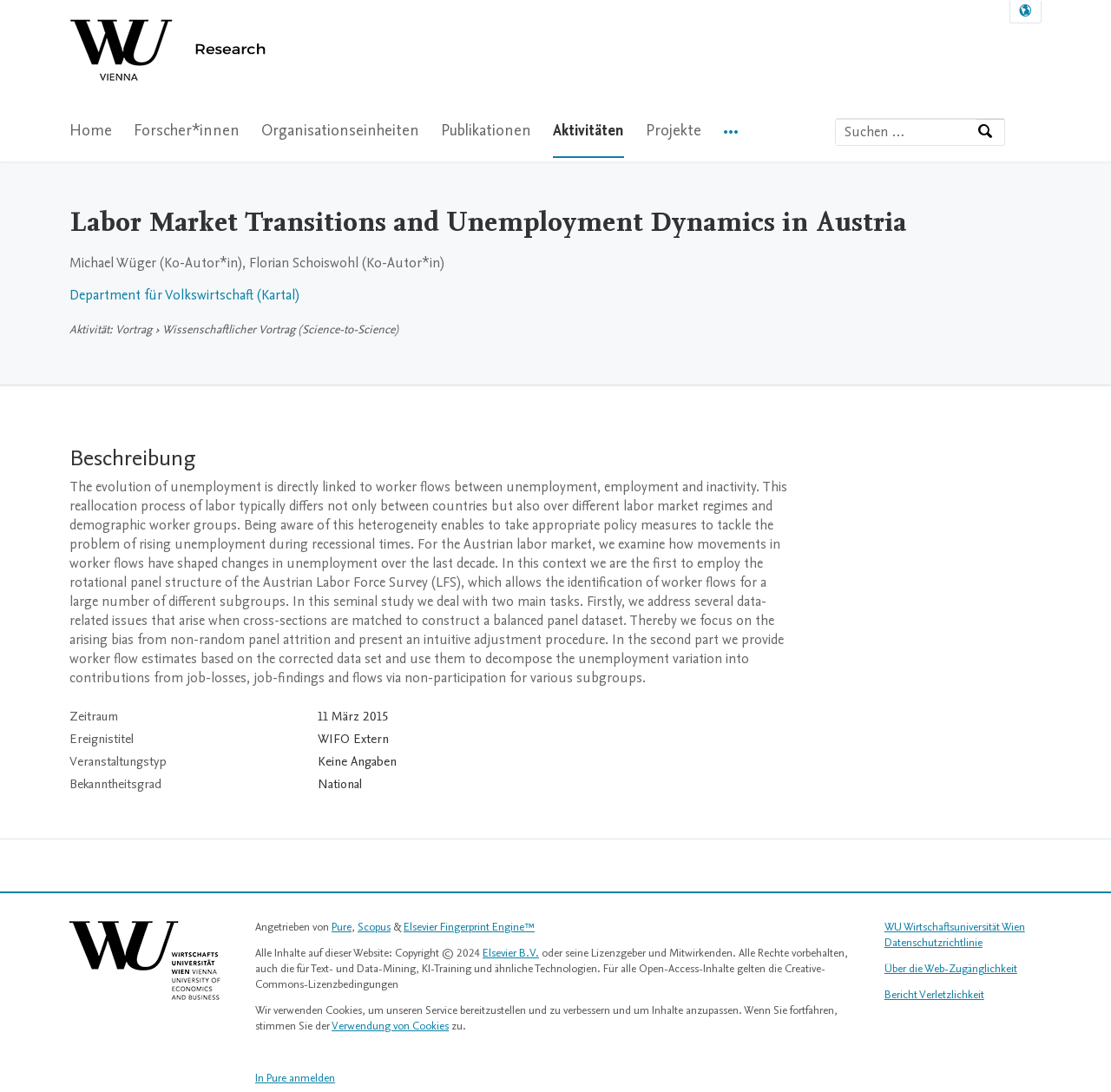Answer succinctly with a single word or phrase:
What is the date of the event?

11 März 2015